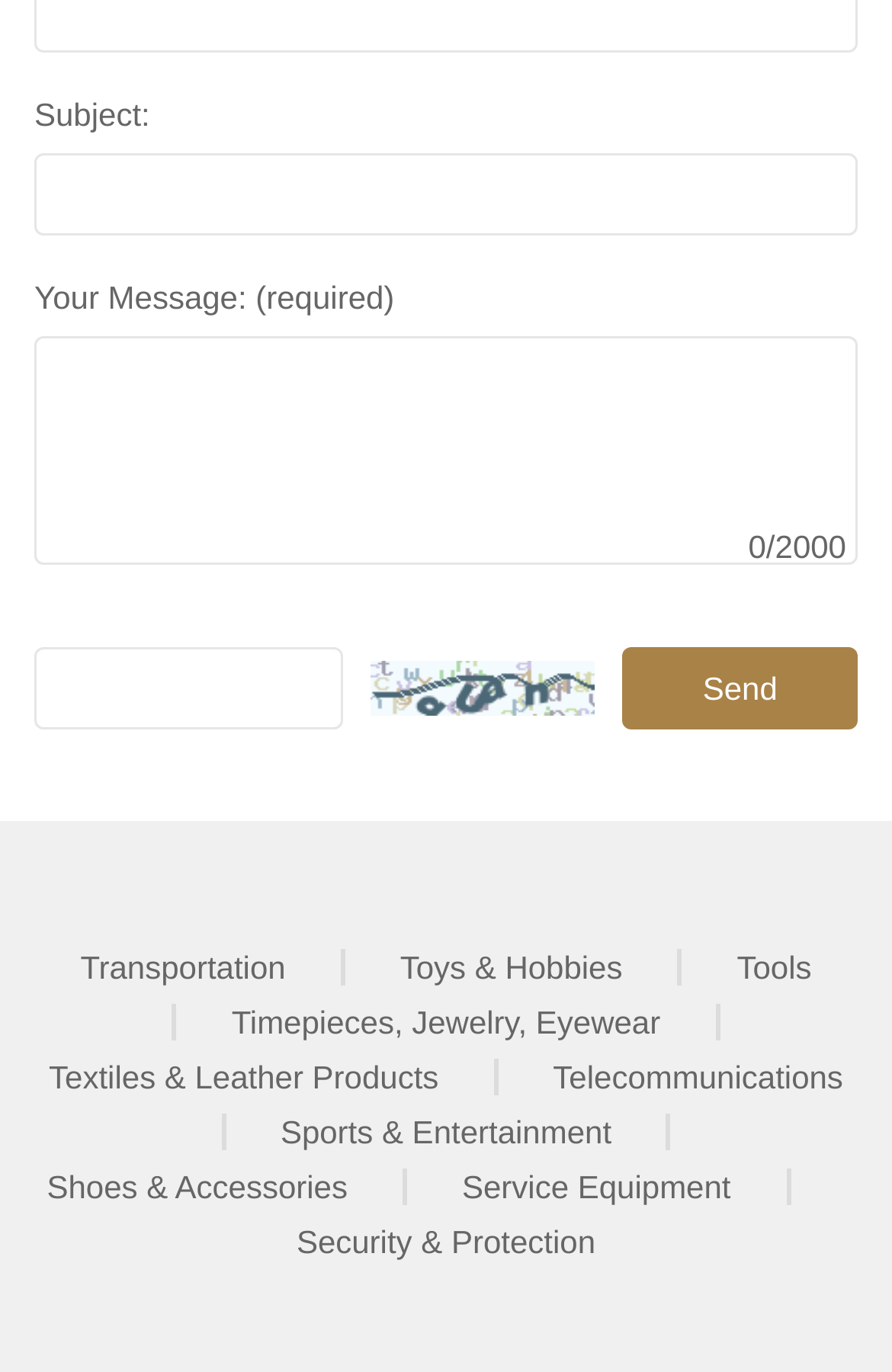Indicate the bounding box coordinates of the element that must be clicked to execute the instruction: "Write your message". The coordinates should be given as four float numbers between 0 and 1, i.e., [left, top, right, bottom].

[0.038, 0.245, 0.962, 0.412]